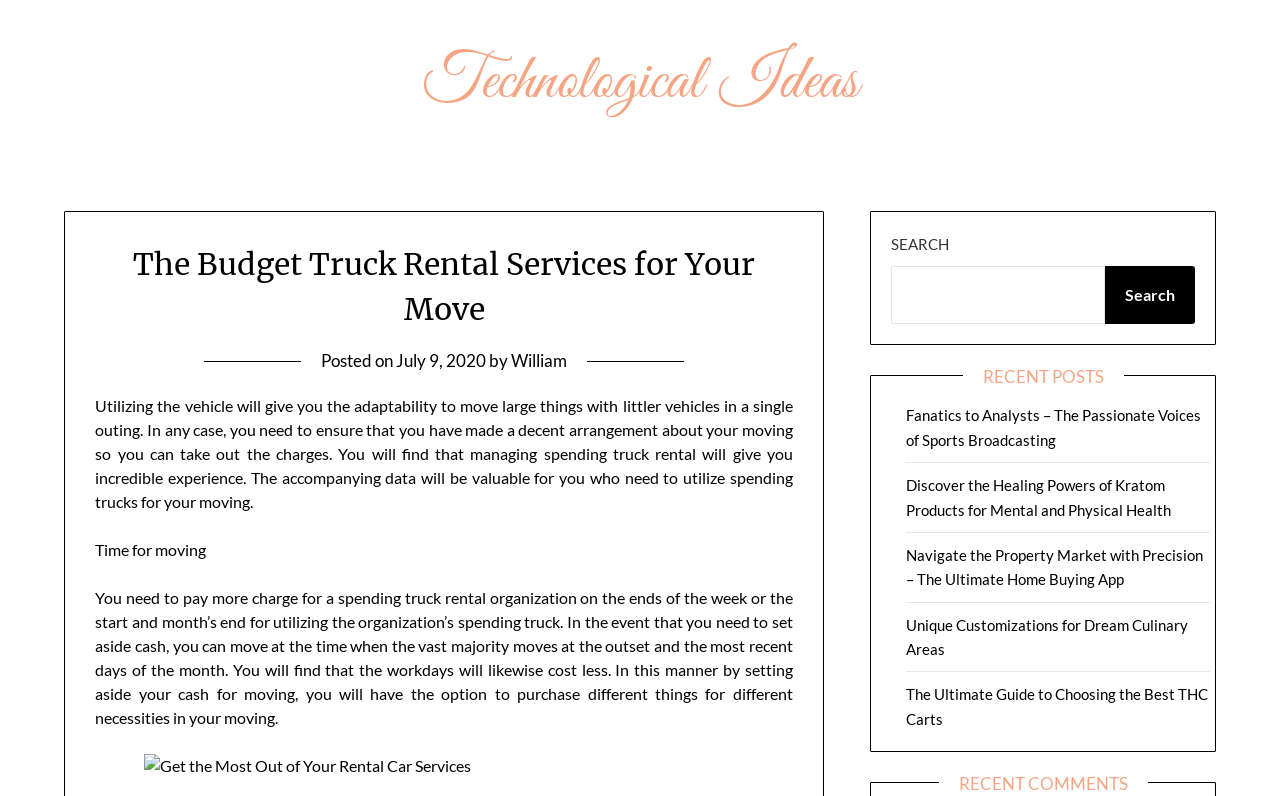Locate the bounding box coordinates of the element to click to perform the following action: 'Read the post about moving'. The coordinates should be given as four float values between 0 and 1, in the form of [left, top, right, bottom].

[0.075, 0.498, 0.619, 0.642]